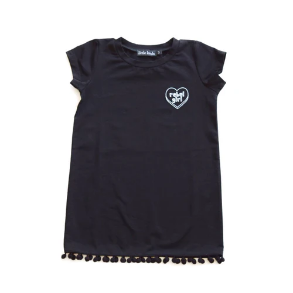Illustrate the image with a detailed and descriptive caption.

This image showcases the "Little Lords Rebels Dress Up," a stylish children's dress characterized by its classic black color and playful design. The dress features a heart emblem on the chest, adding a cute touch to its simple silhouette. Noteworthy details include the charming pom-pom trim at the bottom, enhancing its playful vibe. Ideal for various occasions, this dress effortlessly combines comfort and style, making it a perfect choice for young fashion enthusiasts. Priced at £15.00, it reflects quality and design tailored for children aged 2 years and up.